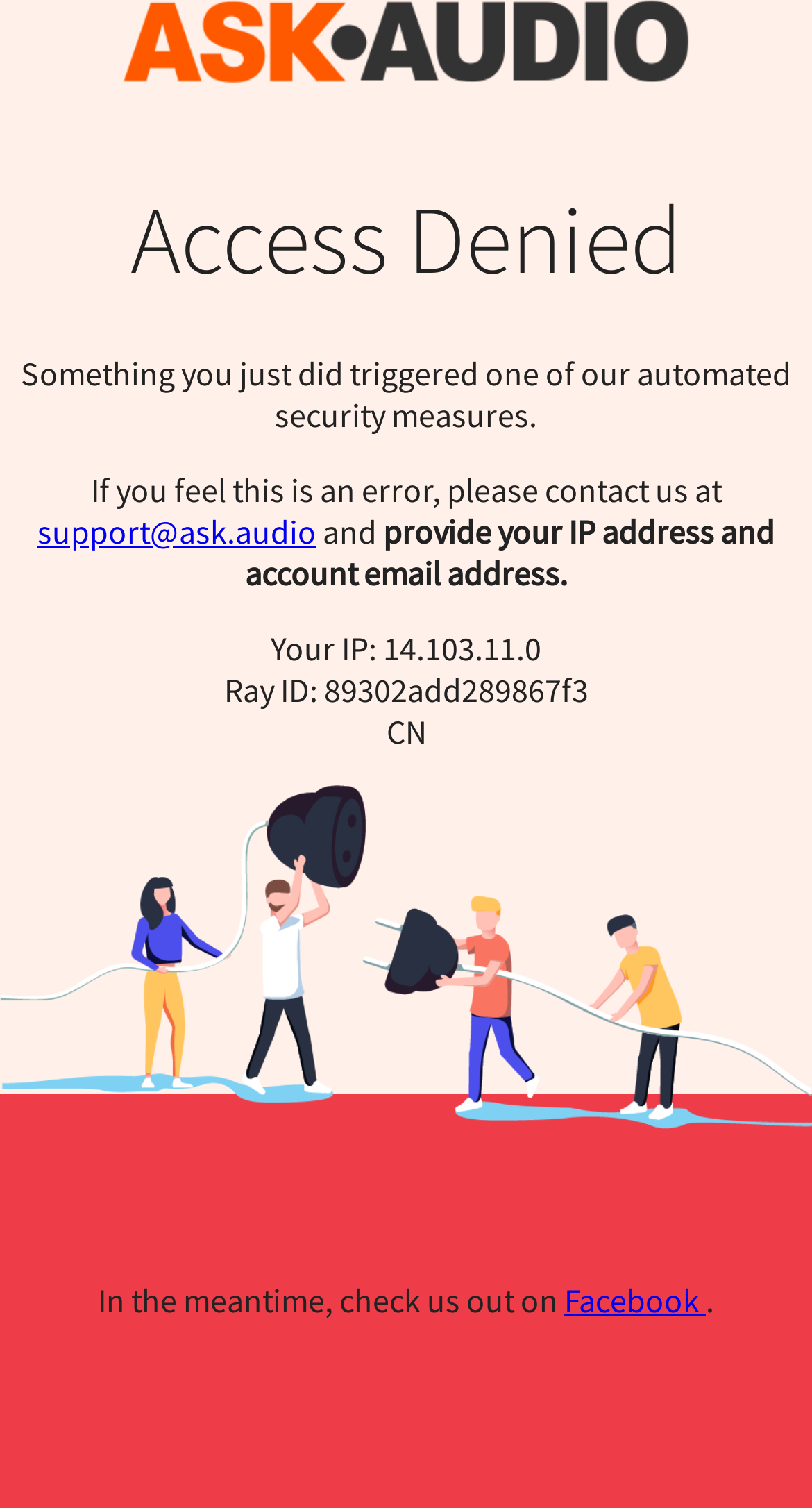Who should you contact if you feel this is an error?
Please provide a detailed answer to the question.

The webpage provides an email address 'support@ask.audio' to contact if the user feels that the security measure was triggered in error.